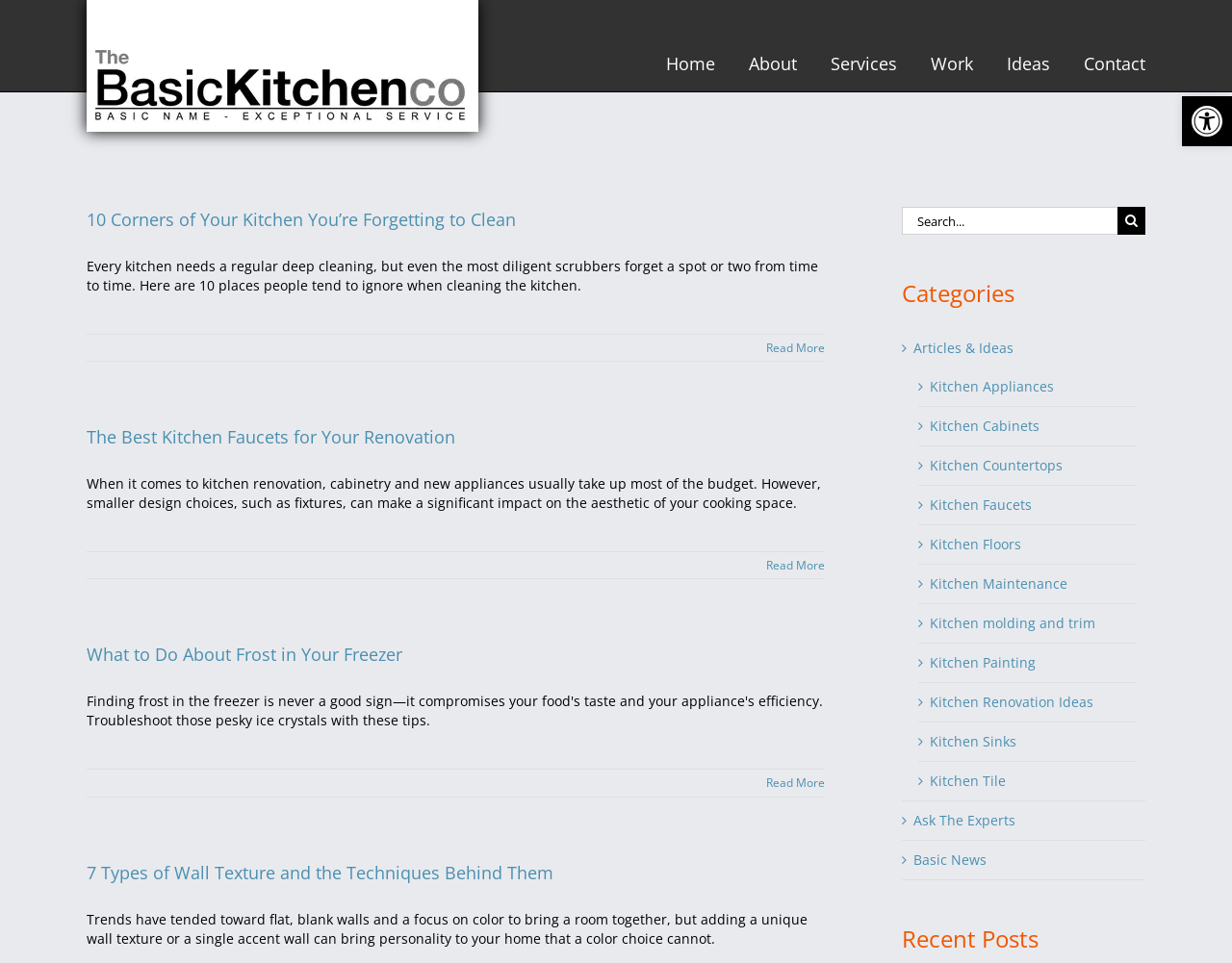Identify the bounding box coordinates for the UI element described as: "alt="MYSTERIOUS ISLAND: BEYOND ODIN’S GATE"". The coordinates should be provided as four floats between 0 and 1: [left, top, right, bottom].

None